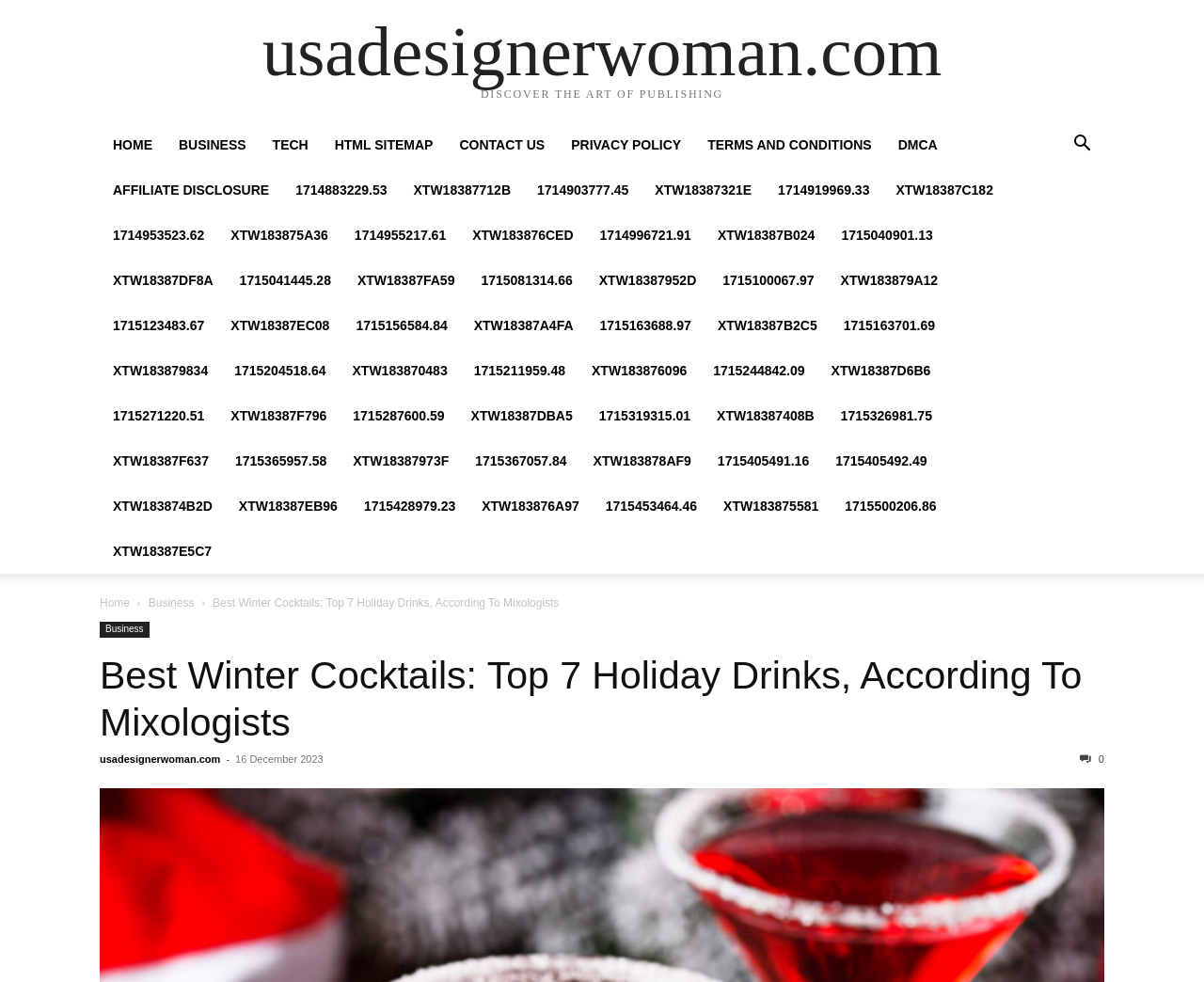Please indicate the bounding box coordinates of the element's region to be clicked to achieve the instruction: "Click on the button with the icon ''". Provide the coordinates as four float numbers between 0 and 1, i.e., [left, top, right, bottom].

[0.88, 0.141, 0.917, 0.156]